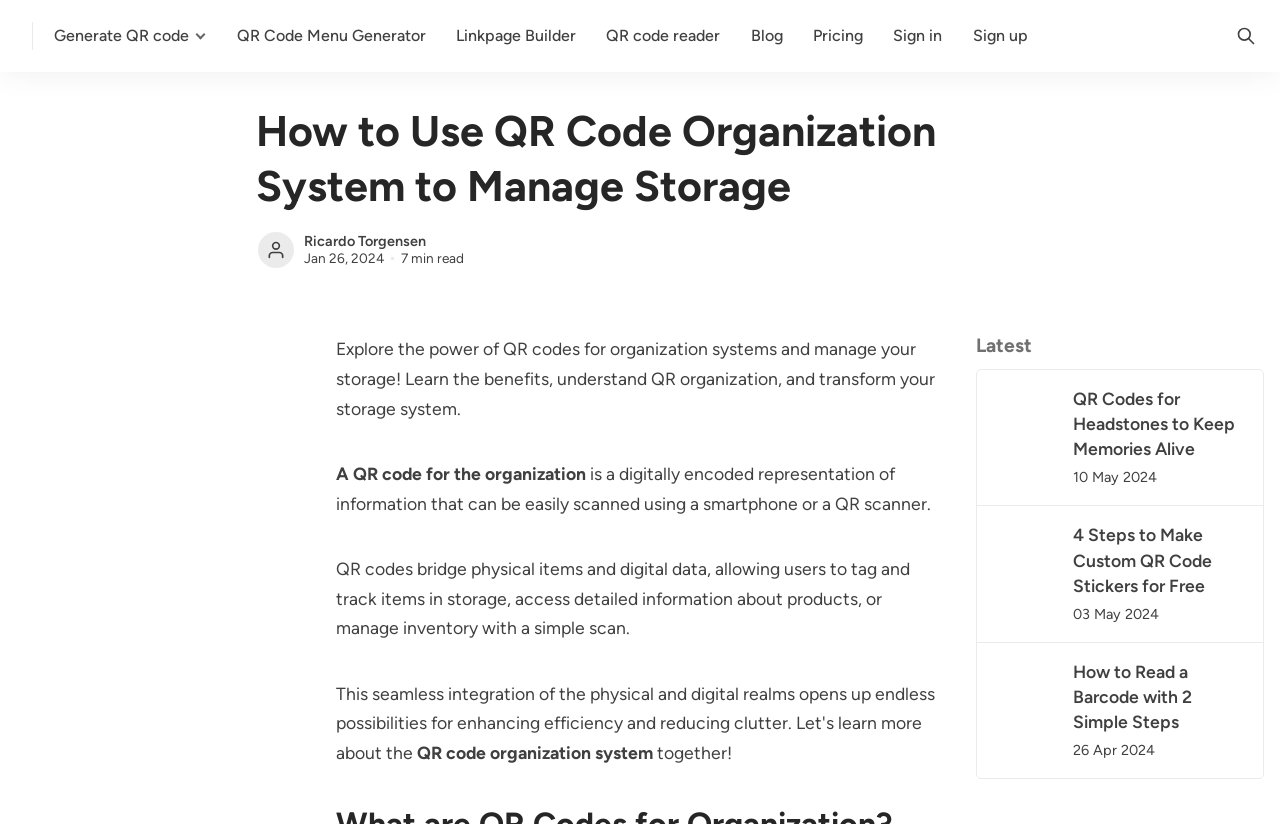Please identify the bounding box coordinates of the area that needs to be clicked to follow this instruction: "Search".

[0.959, 0.022, 0.988, 0.066]